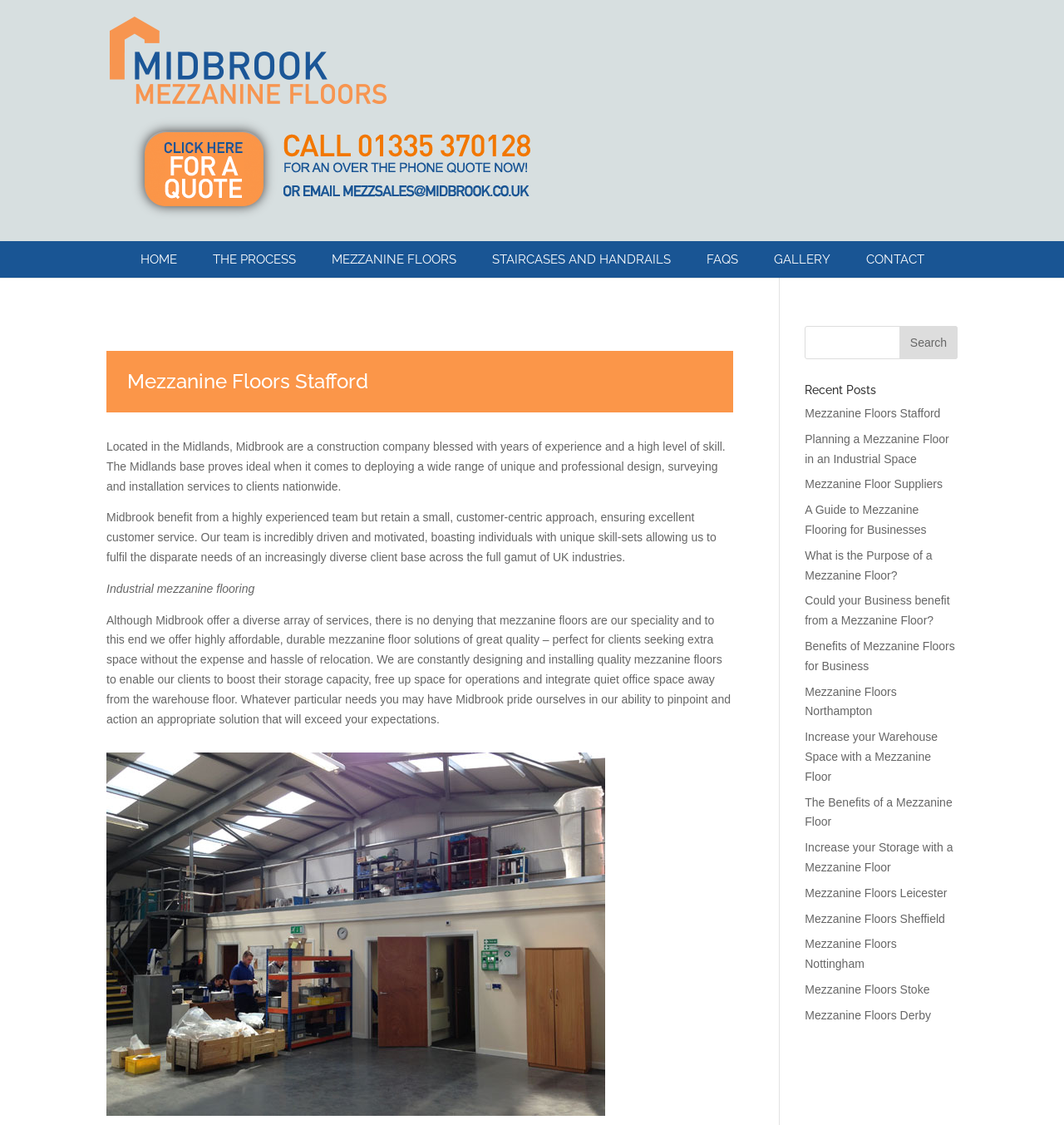Please identify the bounding box coordinates of the element on the webpage that should be clicked to follow this instruction: "View Mezzanine Floors Stafford". The bounding box coordinates should be given as four float numbers between 0 and 1, formatted as [left, top, right, bottom].

[0.103, 0.051, 0.409, 0.063]